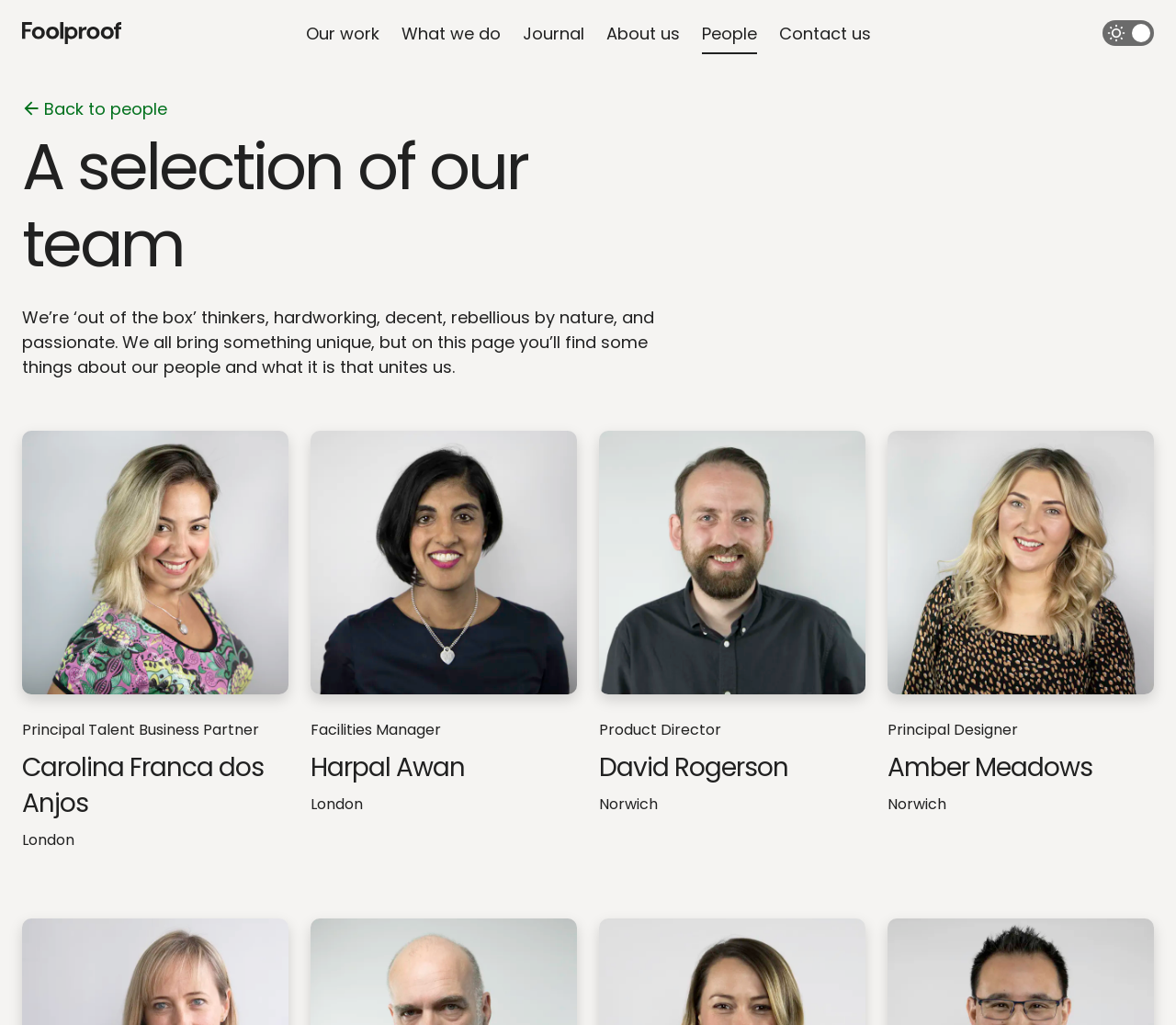Please find the bounding box coordinates of the element that you should click to achieve the following instruction: "Go to the Foolproof homepage". The coordinates should be presented as four float numbers between 0 and 1: [left, top, right, bottom].

[0.016, 0.017, 0.106, 0.047]